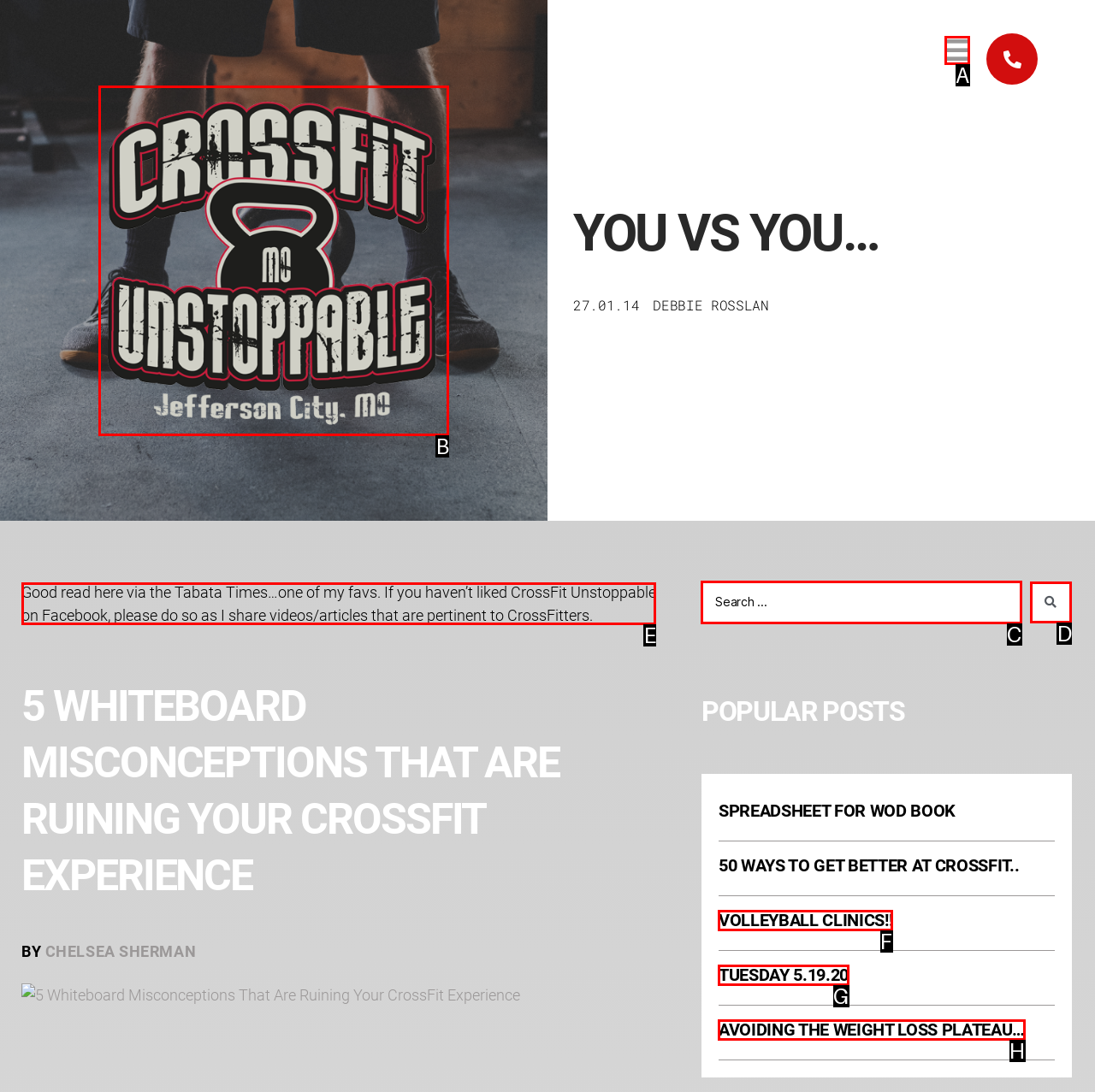Indicate the UI element to click to perform the task: Like CrossFit Unstoppable on Facebook. Reply with the letter corresponding to the chosen element.

E